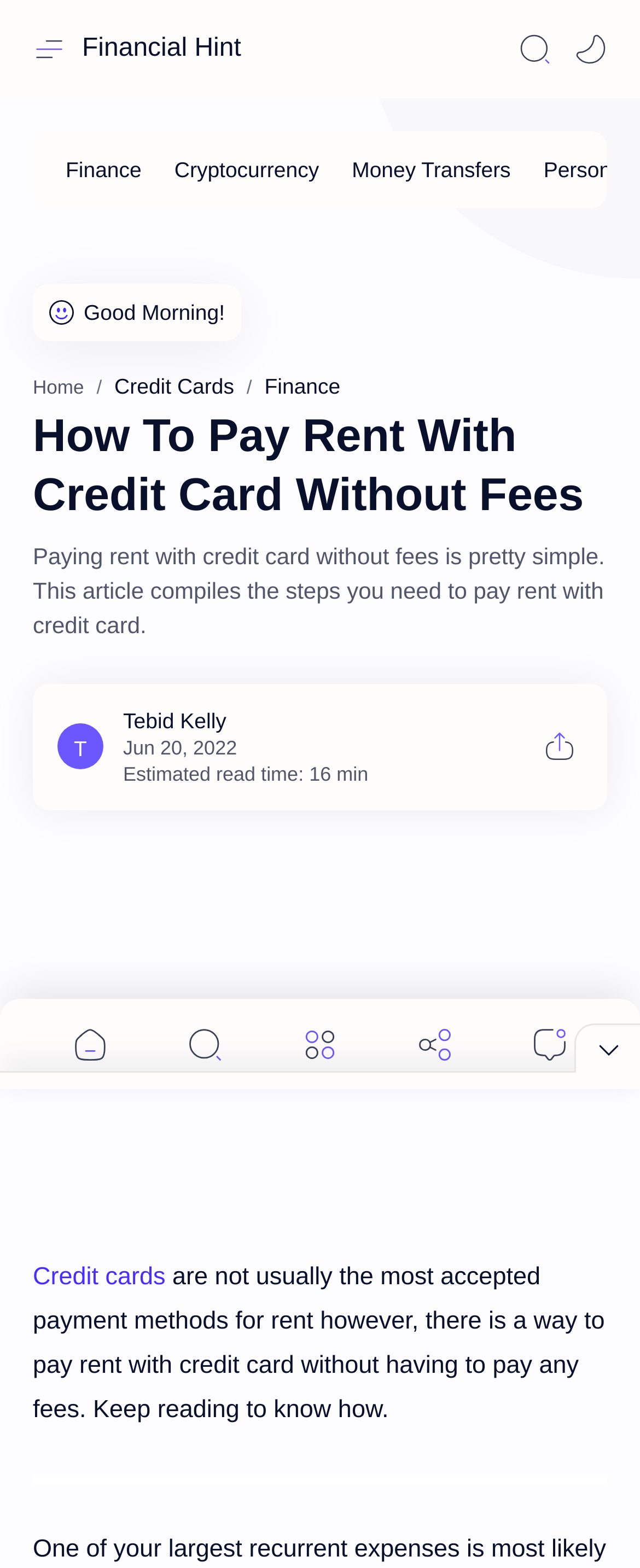Locate the coordinates of the bounding box for the clickable region that fulfills this instruction: "Read the article about 'How To Pay Rent With Credit Card Without Fees'".

[0.051, 0.259, 0.949, 0.336]